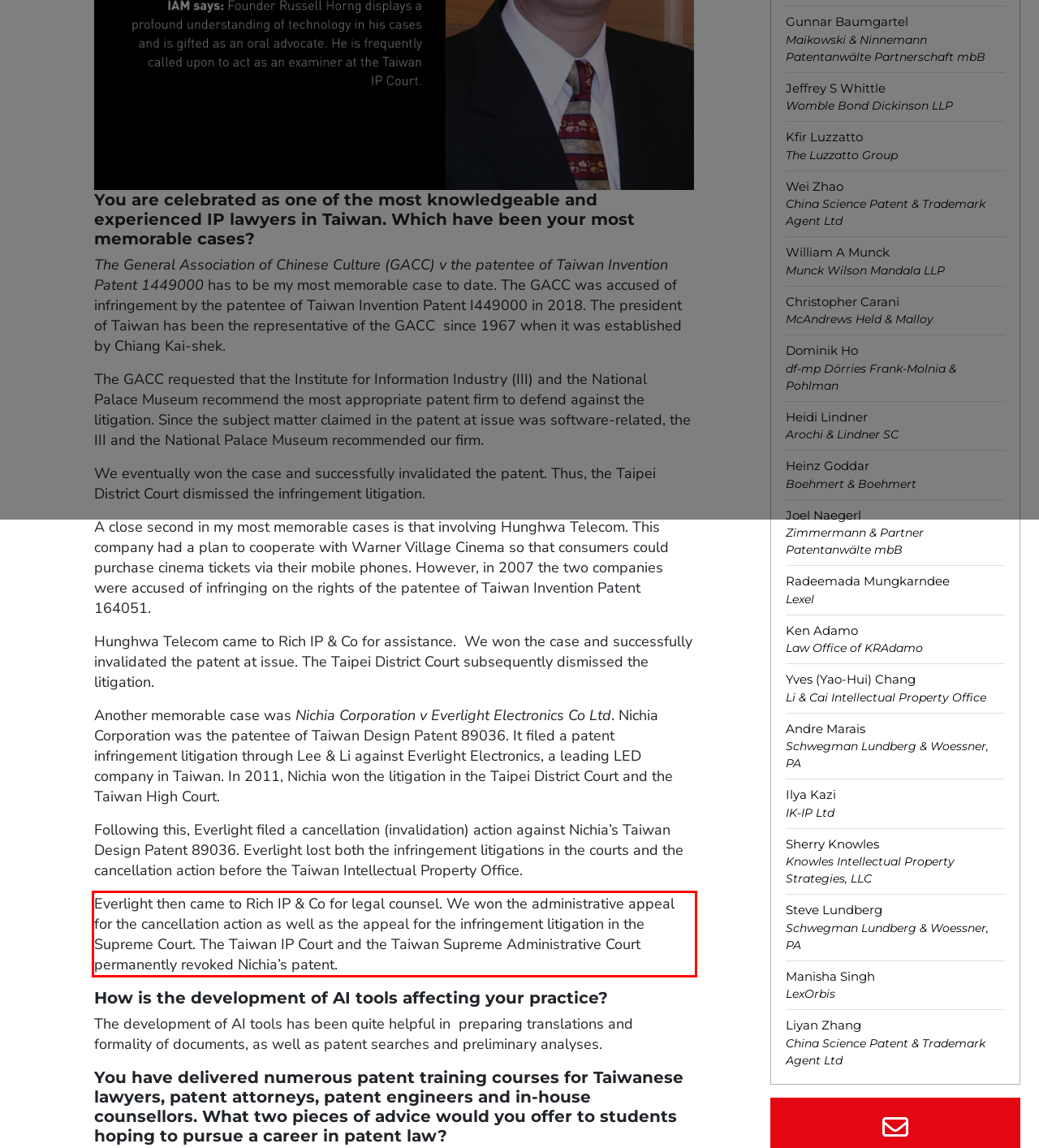Please extract the text content from the UI element enclosed by the red rectangle in the screenshot.

Everlight then came to Rich IP & Co for legal counsel. We won the administrative appeal for the cancellation action as well as the appeal for the infringement litigation in the Supreme Court. The Taiwan IP Court and the Taiwan Supreme Administrative Court permanently revoked Nichia’s patent.